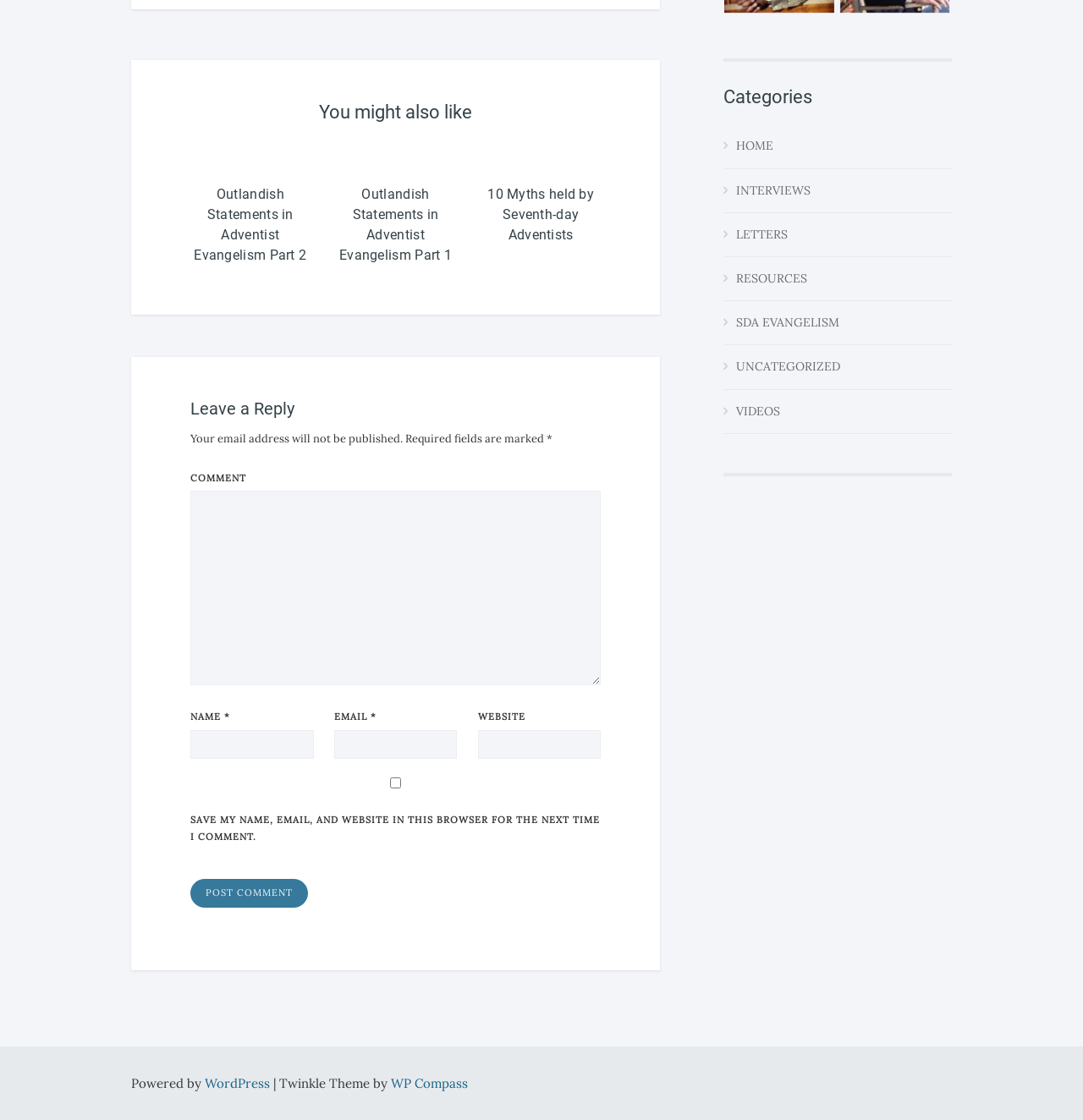Please indicate the bounding box coordinates for the clickable area to complete the following task: "Click on Accessibility". The coordinates should be specified as four float numbers between 0 and 1, i.e., [left, top, right, bottom].

None